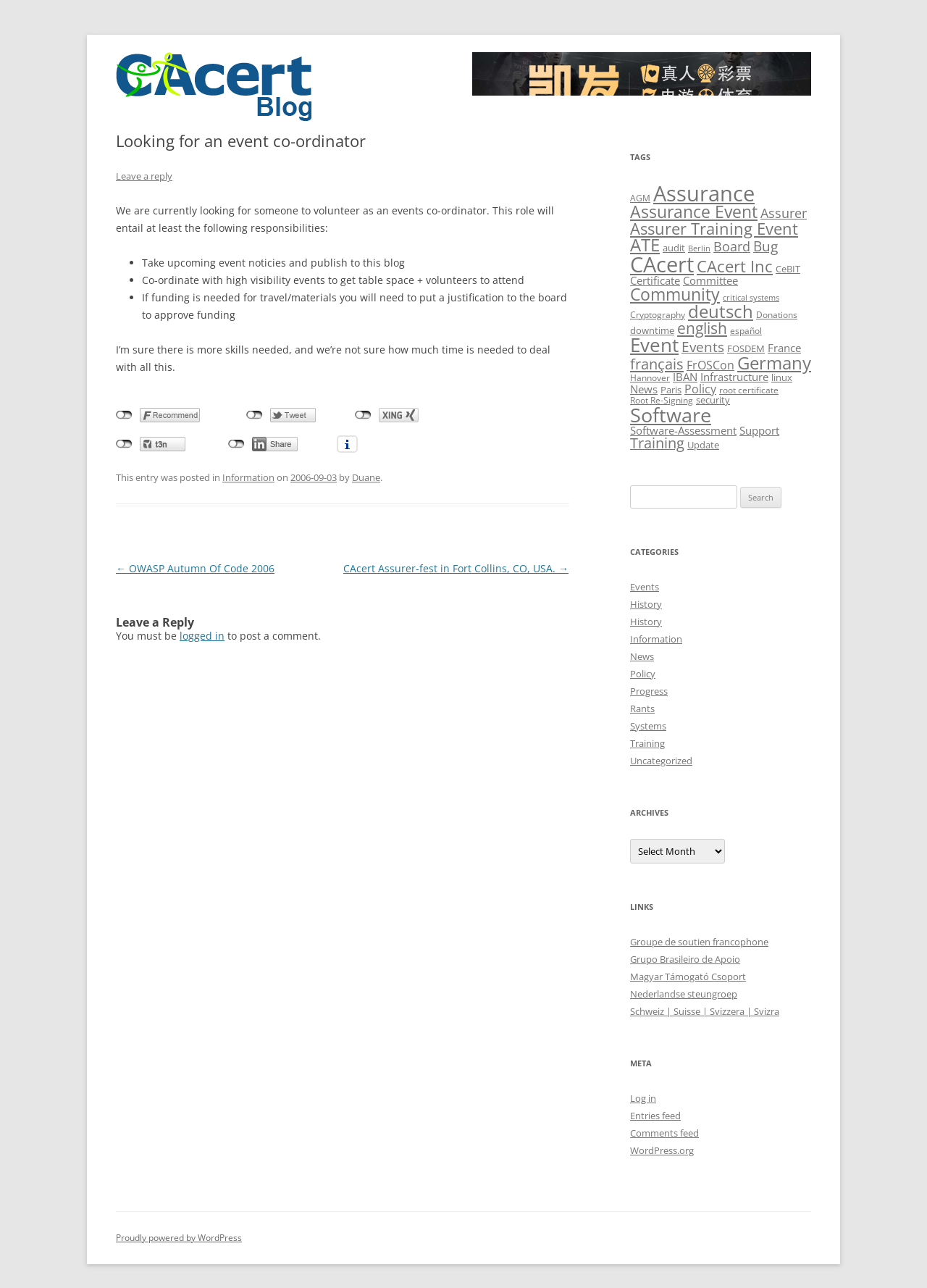Specify the bounding box coordinates of the element's region that should be clicked to achieve the following instruction: "Click the 'OWASP Autumn Of Code 2006' link". The bounding box coordinates consist of four float numbers between 0 and 1, in the format [left, top, right, bottom].

[0.125, 0.436, 0.296, 0.447]